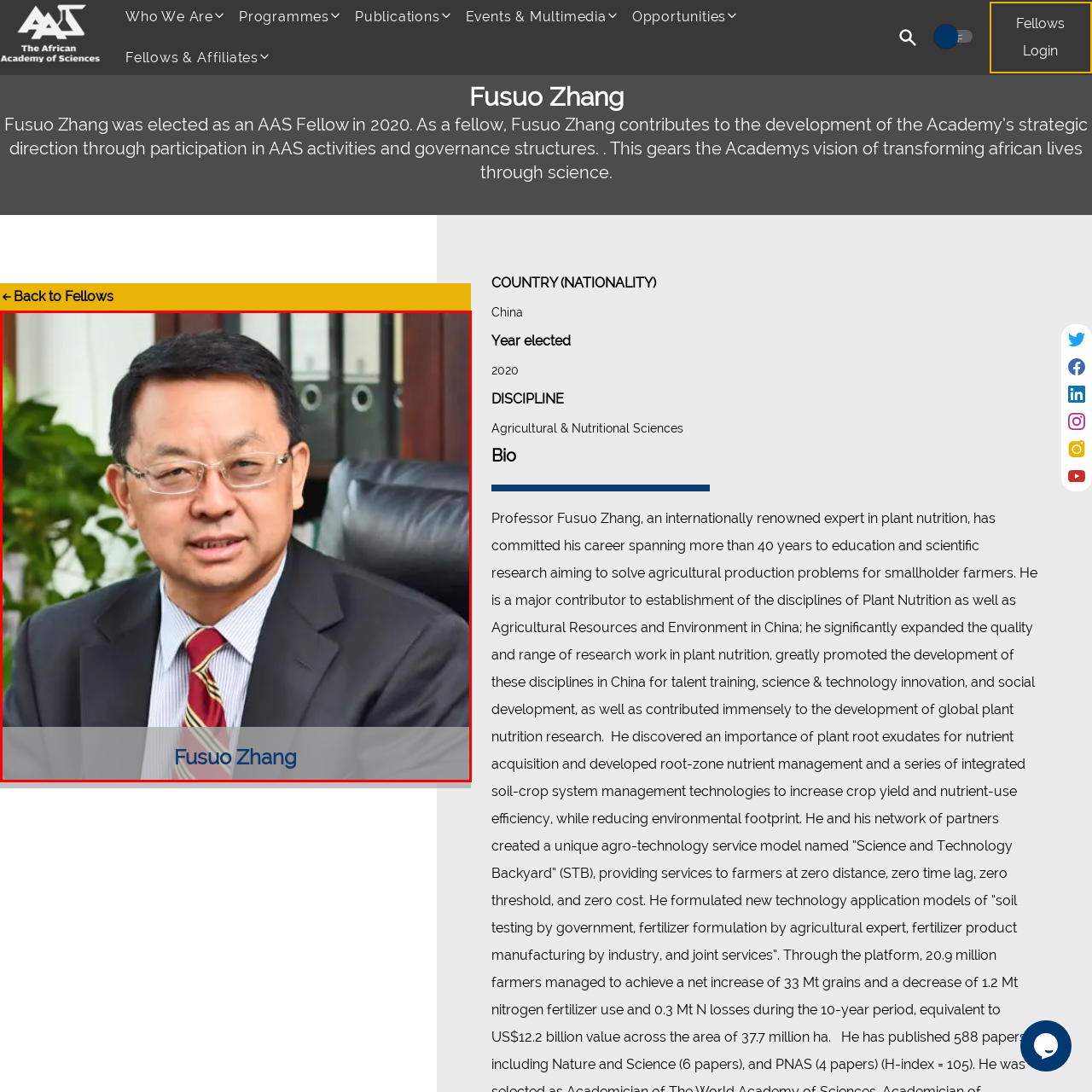What is Fusuo Zhang's affiliation since 2020?
Check the image inside the red bounding box and provide your answer in a single word or short phrase.

AAS Fellow